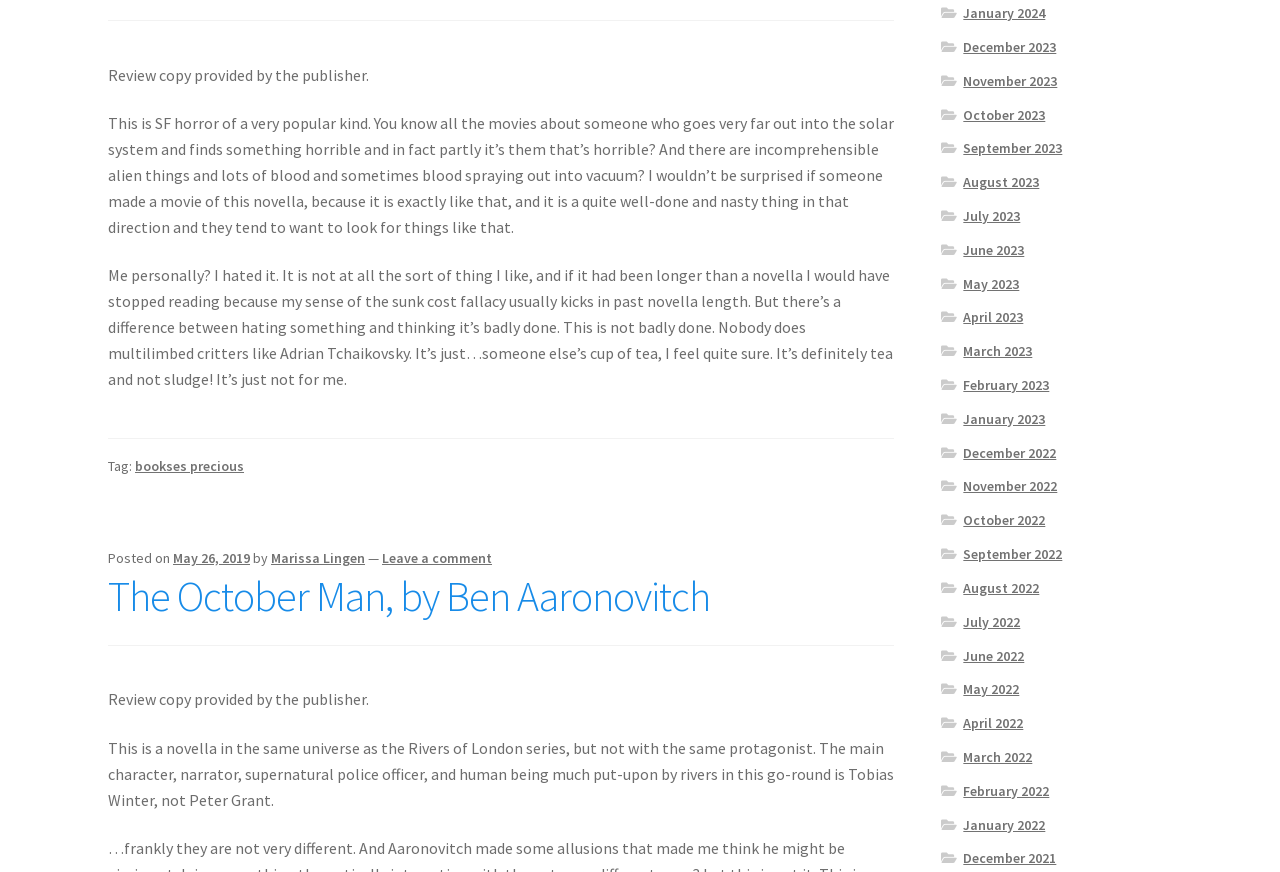Locate the bounding box coordinates of the item that should be clicked to fulfill the instruction: "Read the latest news".

None